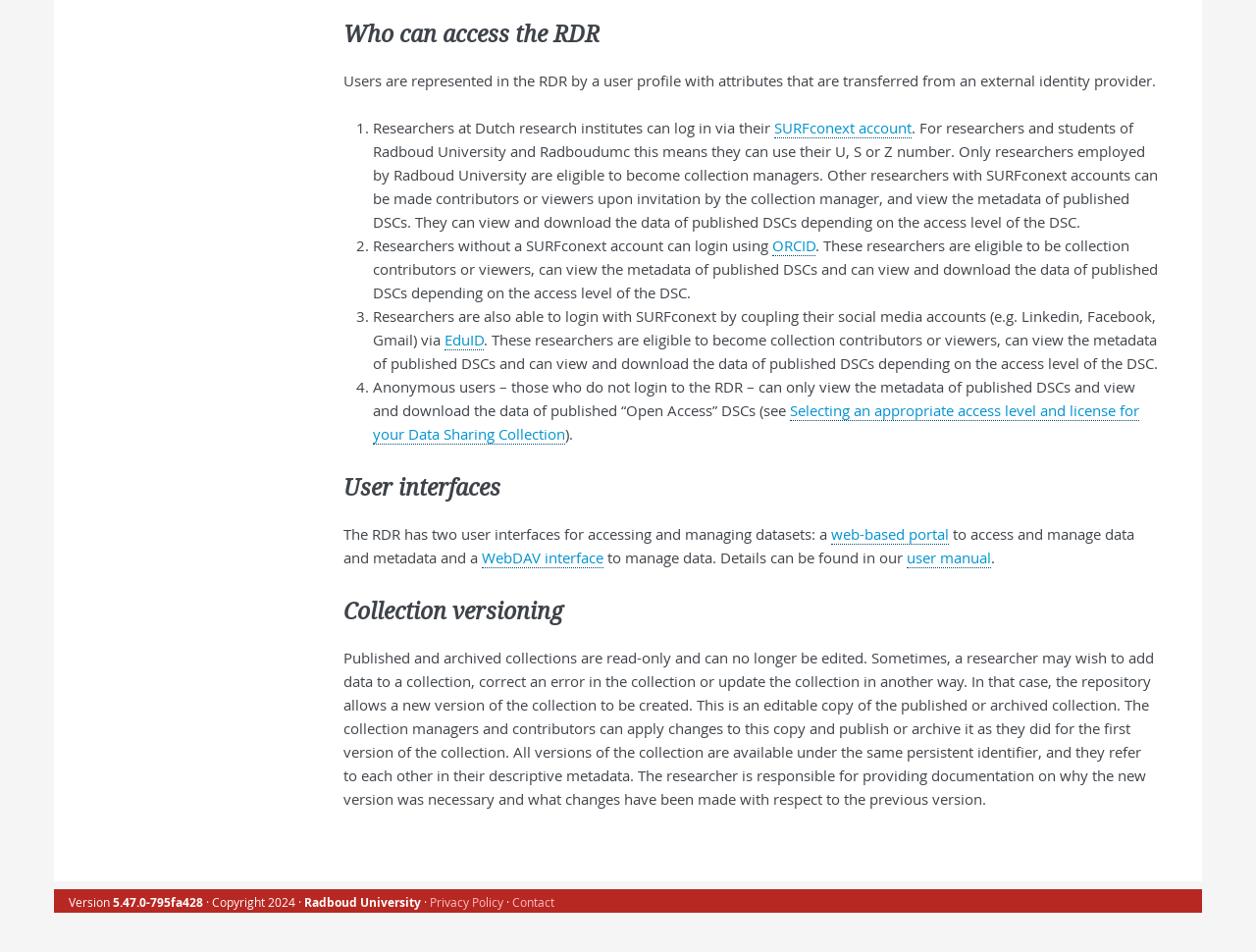Identify the bounding box coordinates of the clickable region to carry out the given instruction: "Click the 'ORCID' link".

[0.615, 0.248, 0.649, 0.269]